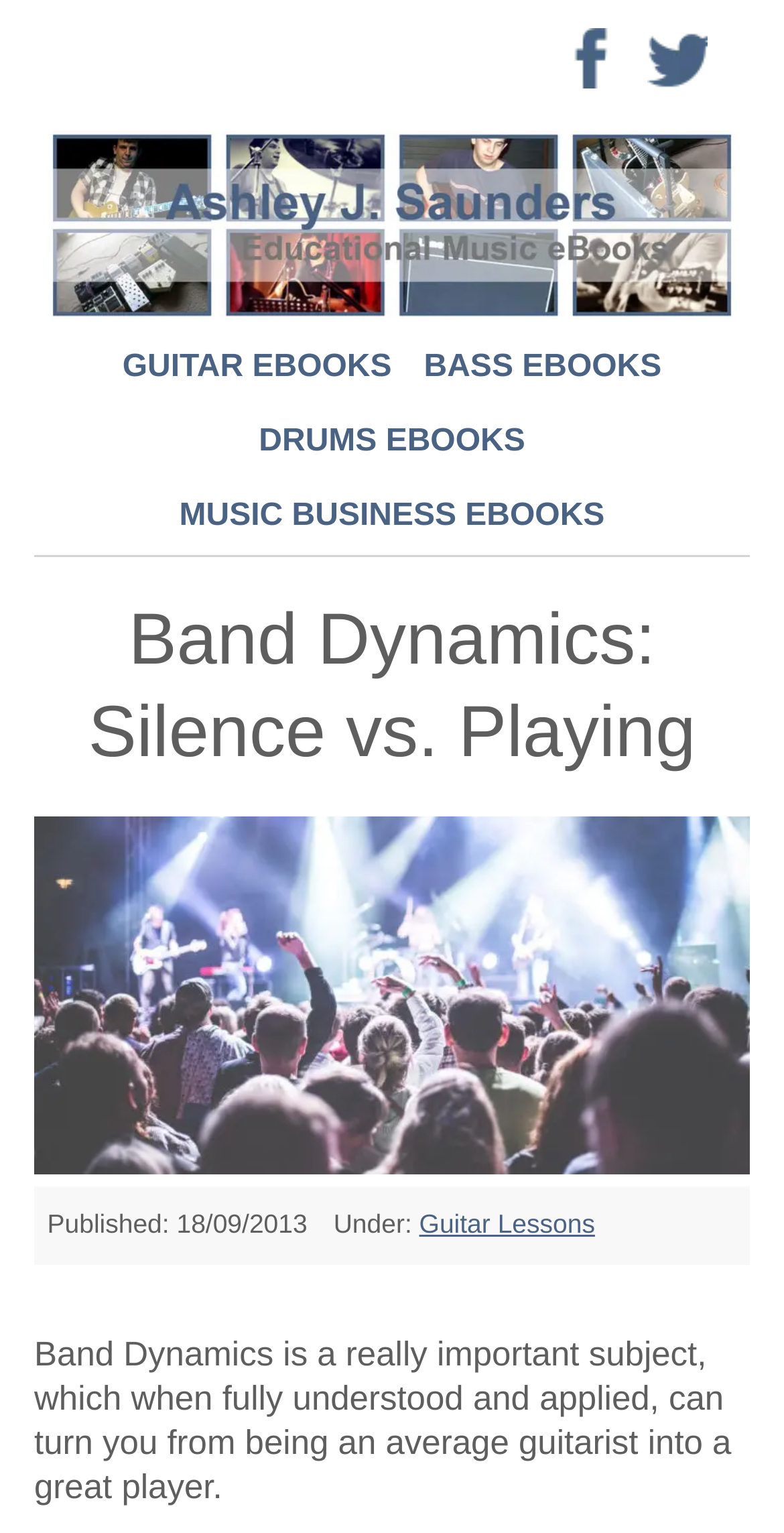Who is the author of the eBooks?
Using the image as a reference, give a one-word or short phrase answer.

Ashley J. Saunders